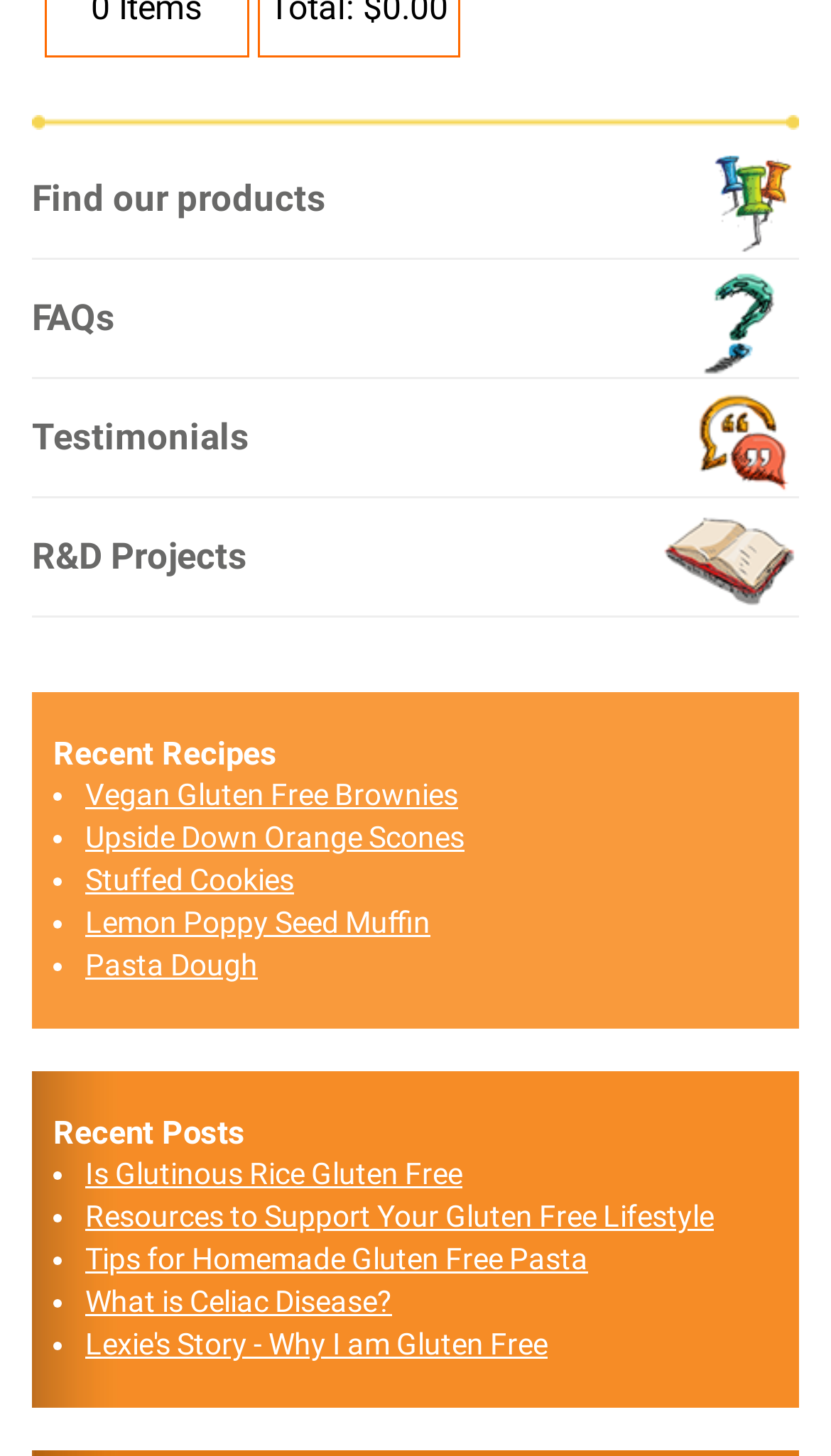Give a short answer using one word or phrase for the question:
How many list markers are on the page?

10